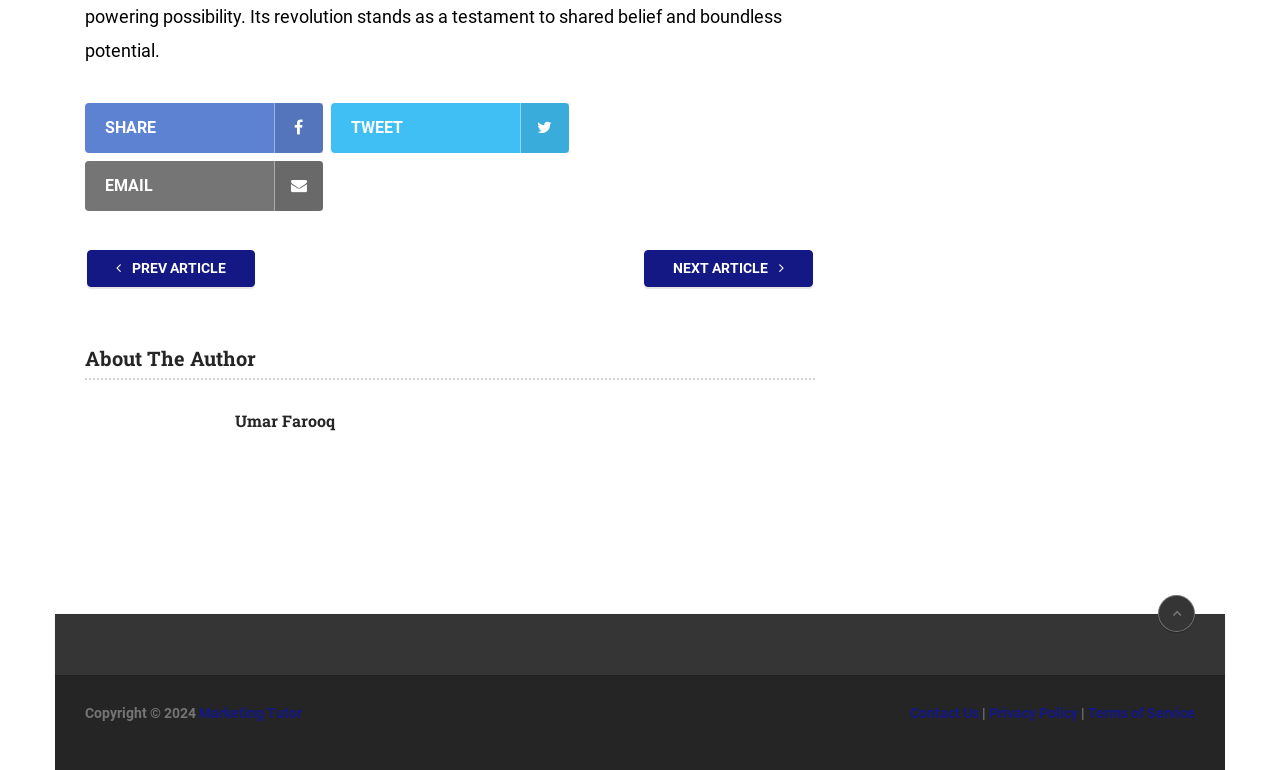Determine the bounding box coordinates for the HTML element mentioned in the following description: "Terms of Service". The coordinates should be a list of four floats ranging from 0 to 1, represented as [left, top, right, bottom].

[0.85, 0.916, 0.934, 0.936]